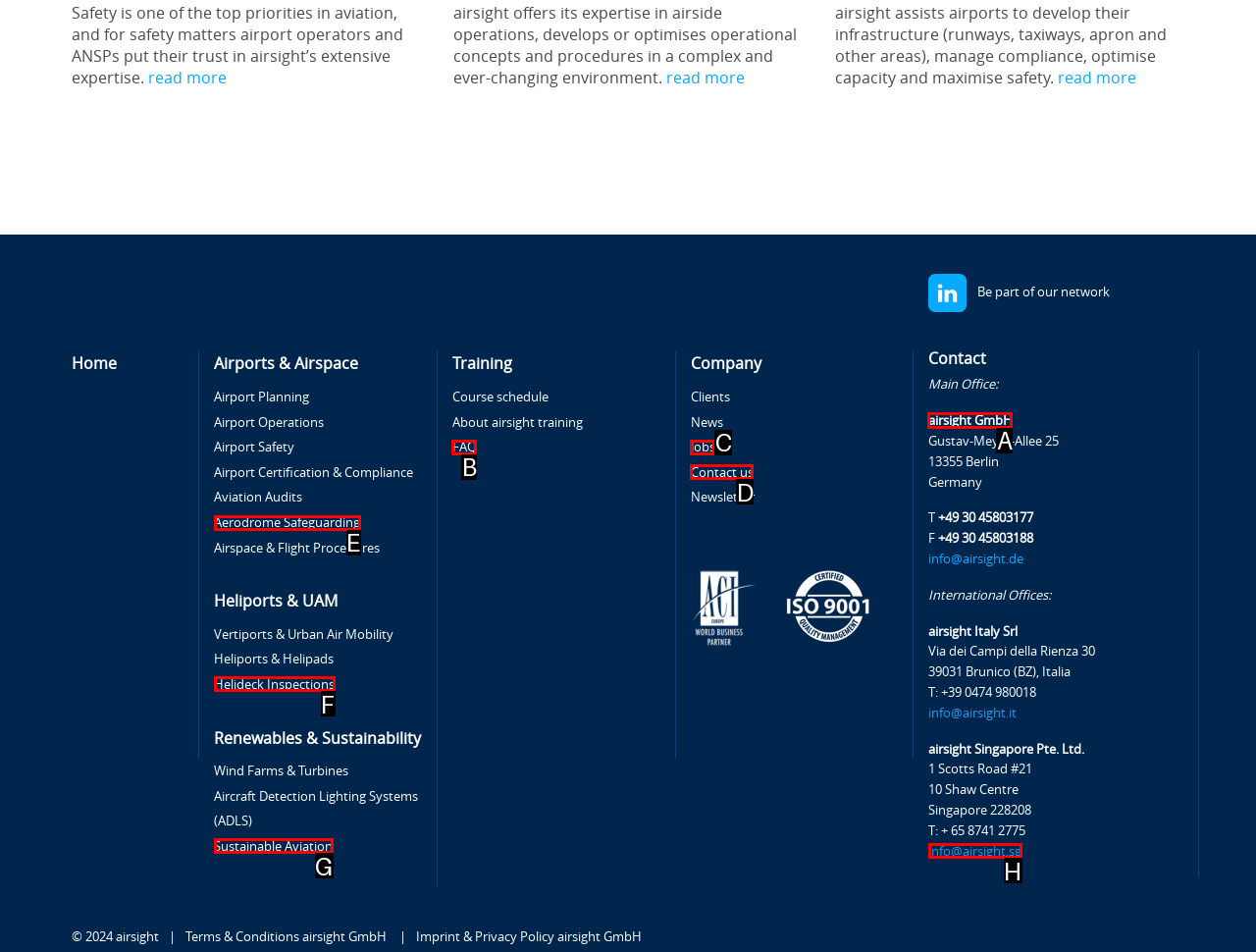For the instruction: Contact 'airsight GmbH', determine the appropriate UI element to click from the given options. Respond with the letter corresponding to the correct choice.

A